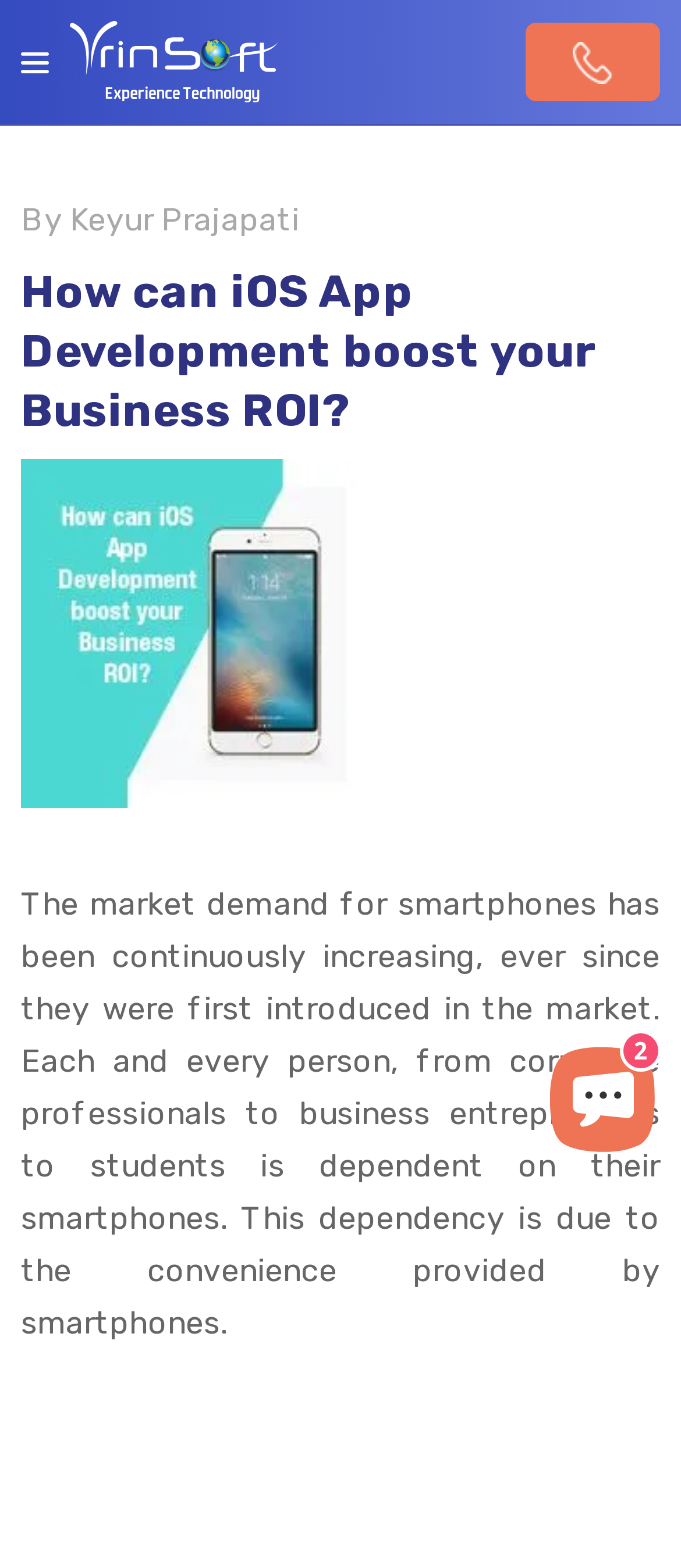Determine the bounding box coordinates for the HTML element mentioned in the following description: "aria-label="Launch chat button"". The coordinates should be a list of four floats ranging from 0 to 1, represented as [left, top, right, bottom].

[0.808, 0.668, 0.962, 0.735]